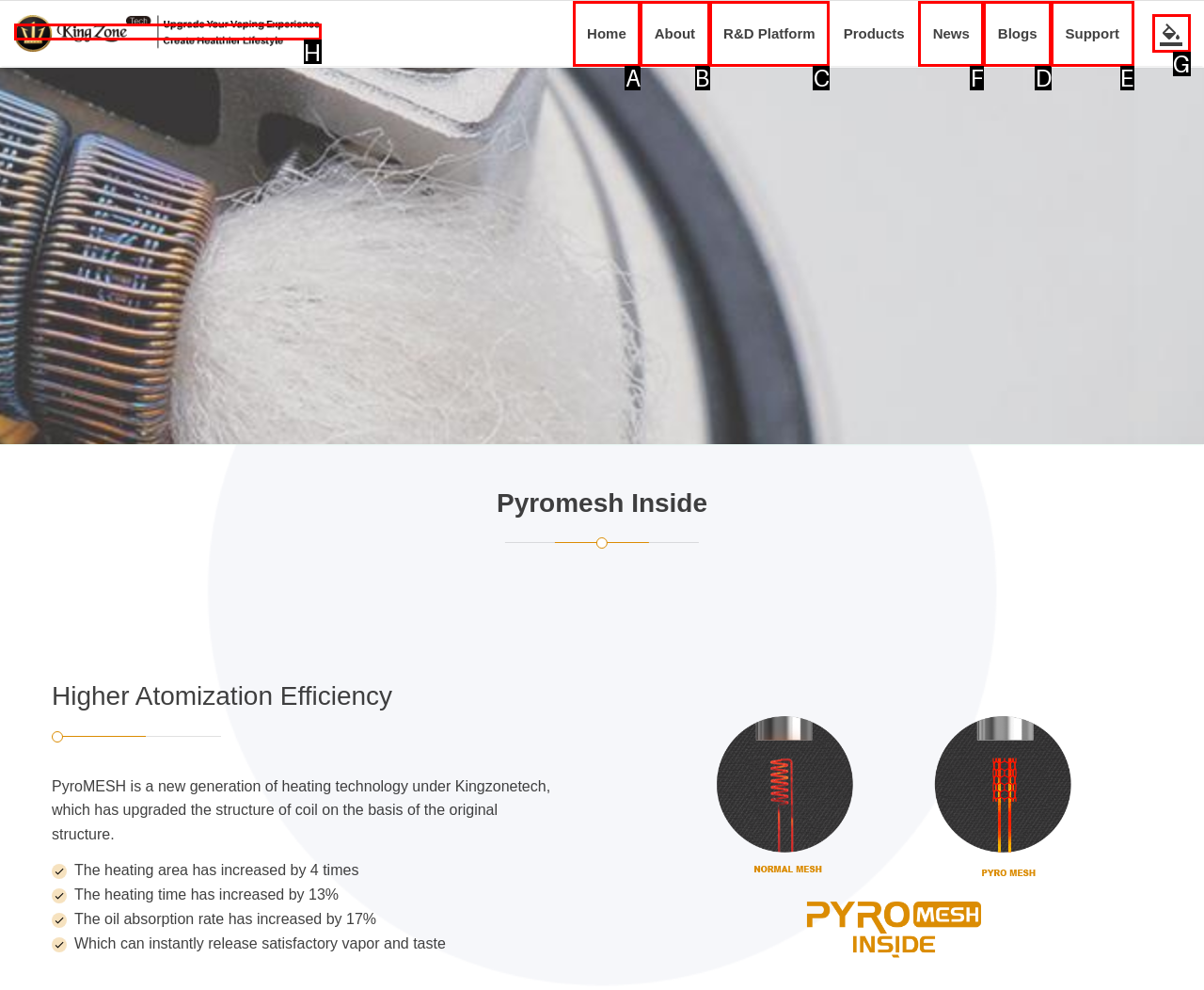Determine which option you need to click to execute the following task: Read news about Cybersecurity. Provide your answer as a single letter.

None